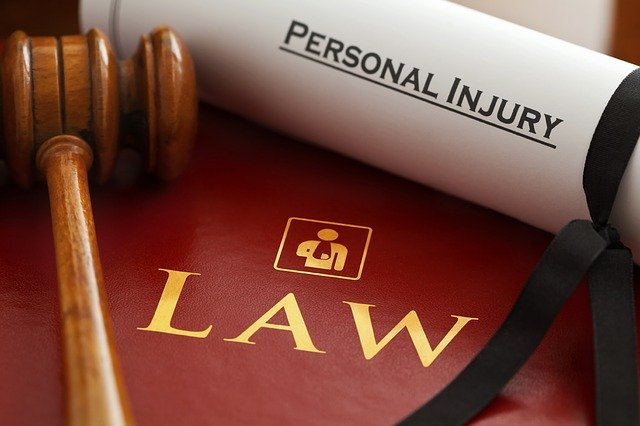Describe all elements and aspects of the image.

The image features a symbolic arrangement commonly associated with the legal field. At the center lies a gavel, representing judicial authority and the legal profession. Adjacent to the gavel is a rolled diploma, prominently labeled "Personal Injury," indicating a focus on personal injury law. This diploma is set against a rich, red backdrop that highlights the word "LAW," rendered in bold, golden letters. The iconic imagery encapsulates the essence of legal practice, particularly in personal injury cases, underscoring the commitment to justice and legal representation.